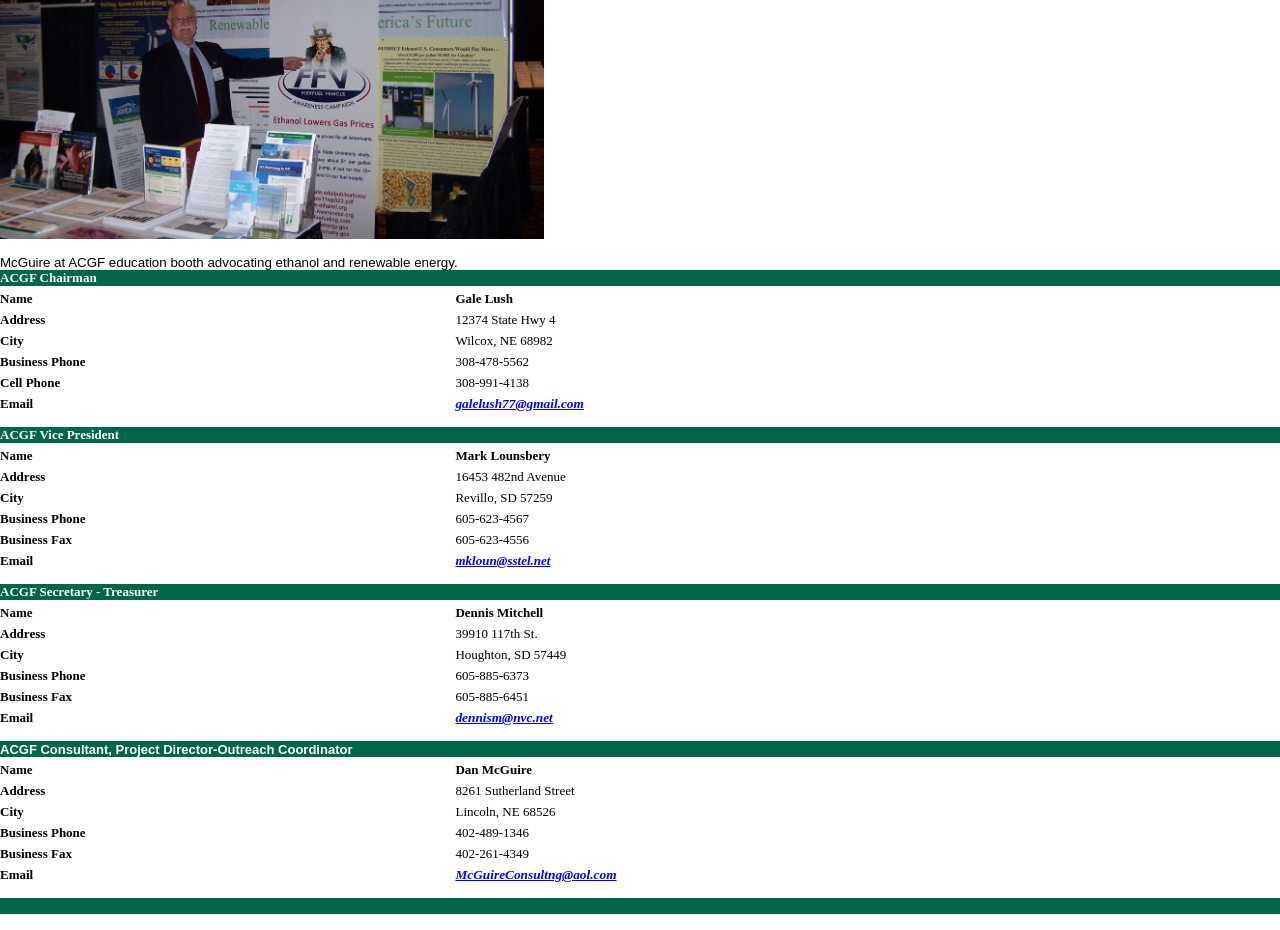Show the bounding box coordinates for the HTML element described as: "galelush77@gmail.com".

[0.356, 0.424, 0.456, 0.442]